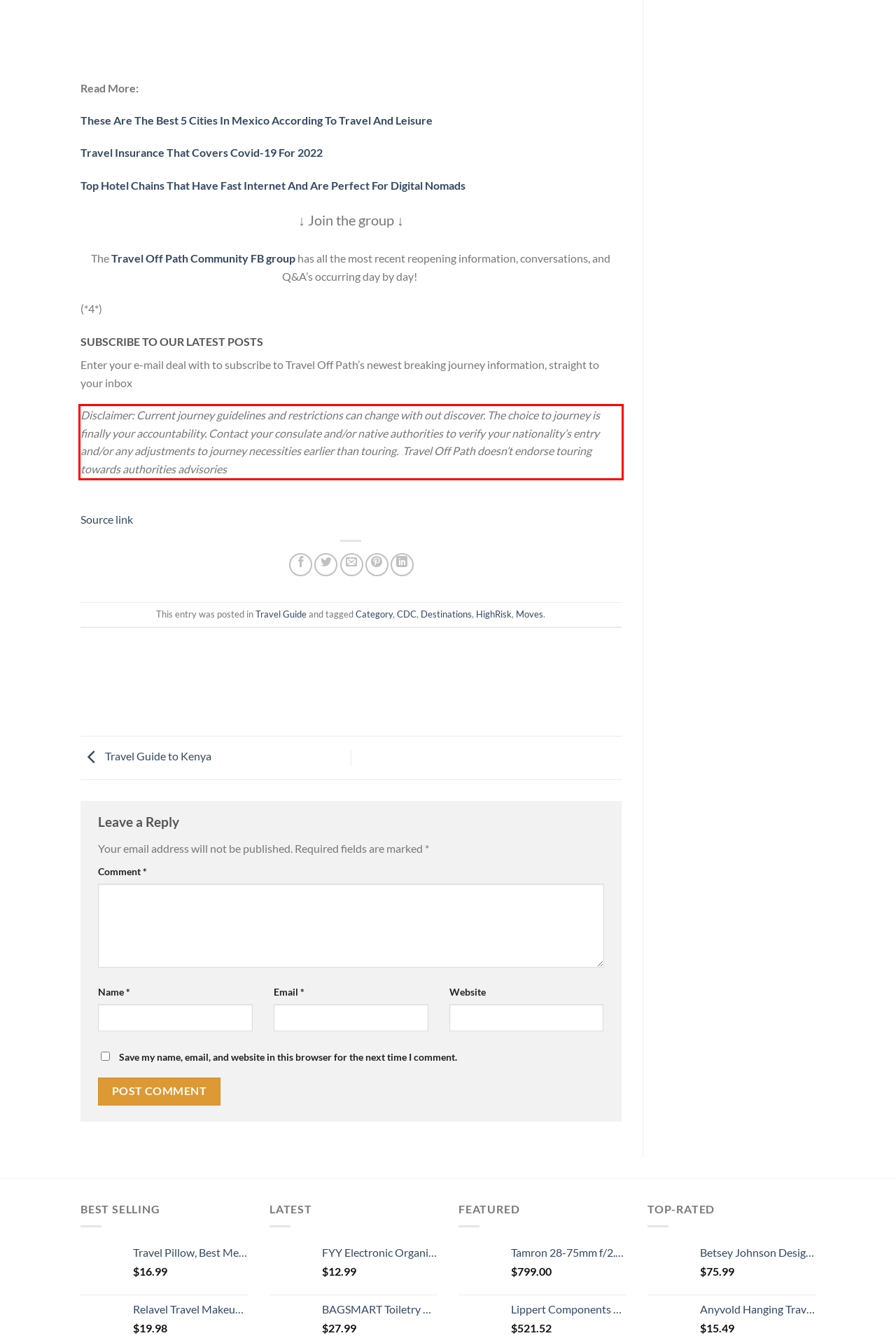Please analyze the screenshot of a webpage and extract the text content within the red bounding box using OCR.

Disclaimer: Current journey guidelines and restrictions can change with out discover. The choice to journey is finally your accountability. Contact your consulate and/or native authorities to verify your nationality’s entry and/or any adjustments to journey necessities earlier than touring. Travel Off Path doesn’t endorse touring towards authorities advisories